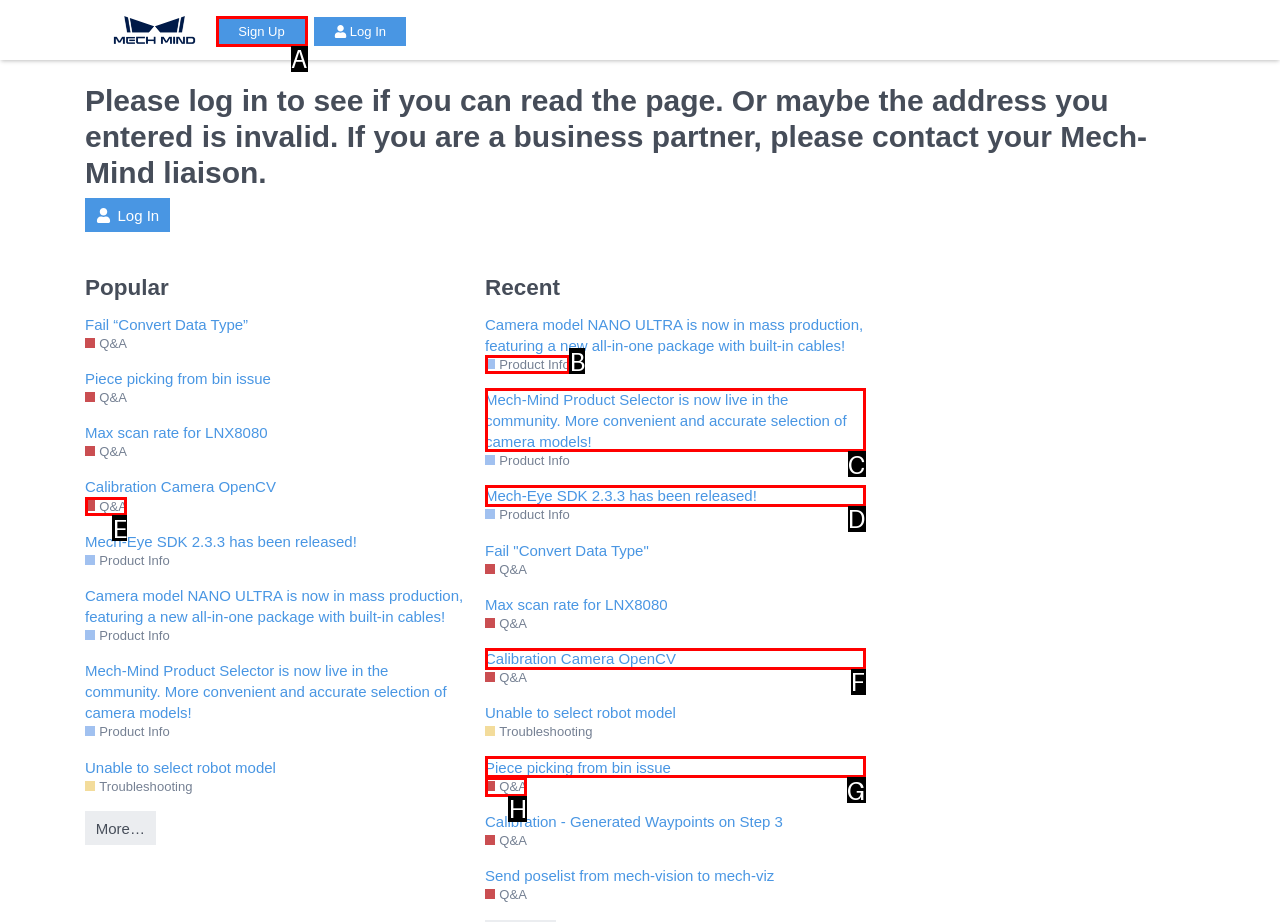Indicate which UI element needs to be clicked to fulfill the task: Click on the 'Sign Up' link
Answer with the letter of the chosen option from the available choices directly.

A